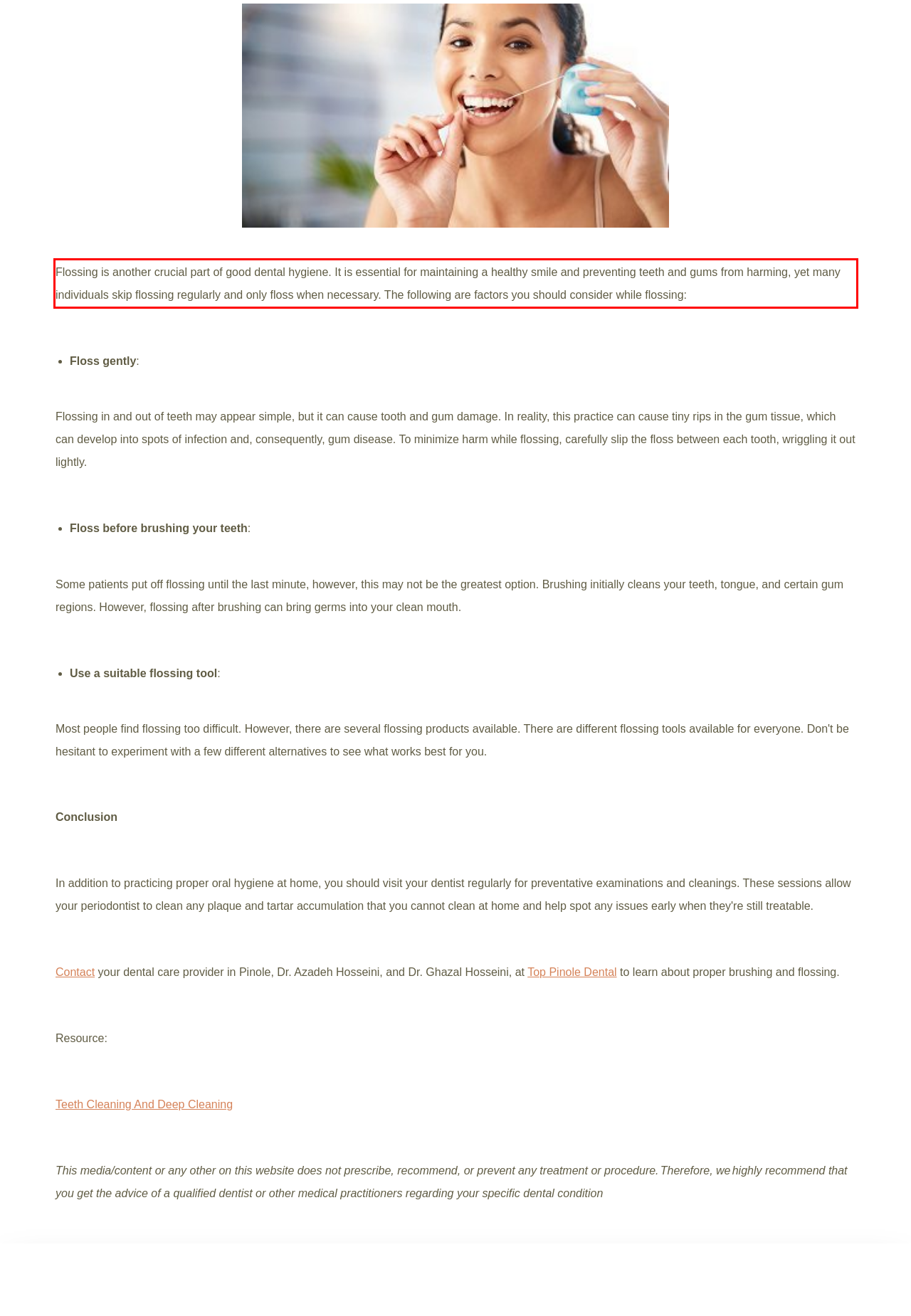Please examine the webpage screenshot and extract the text within the red bounding box using OCR.

Flossing is another crucial part of good dental hygiene. It is essential for maintaining a healthy smile and preventing teeth and gums from harming, yet many individuals skip flossing regularly and only floss when necessary. The following are factors you should consider while flossing: